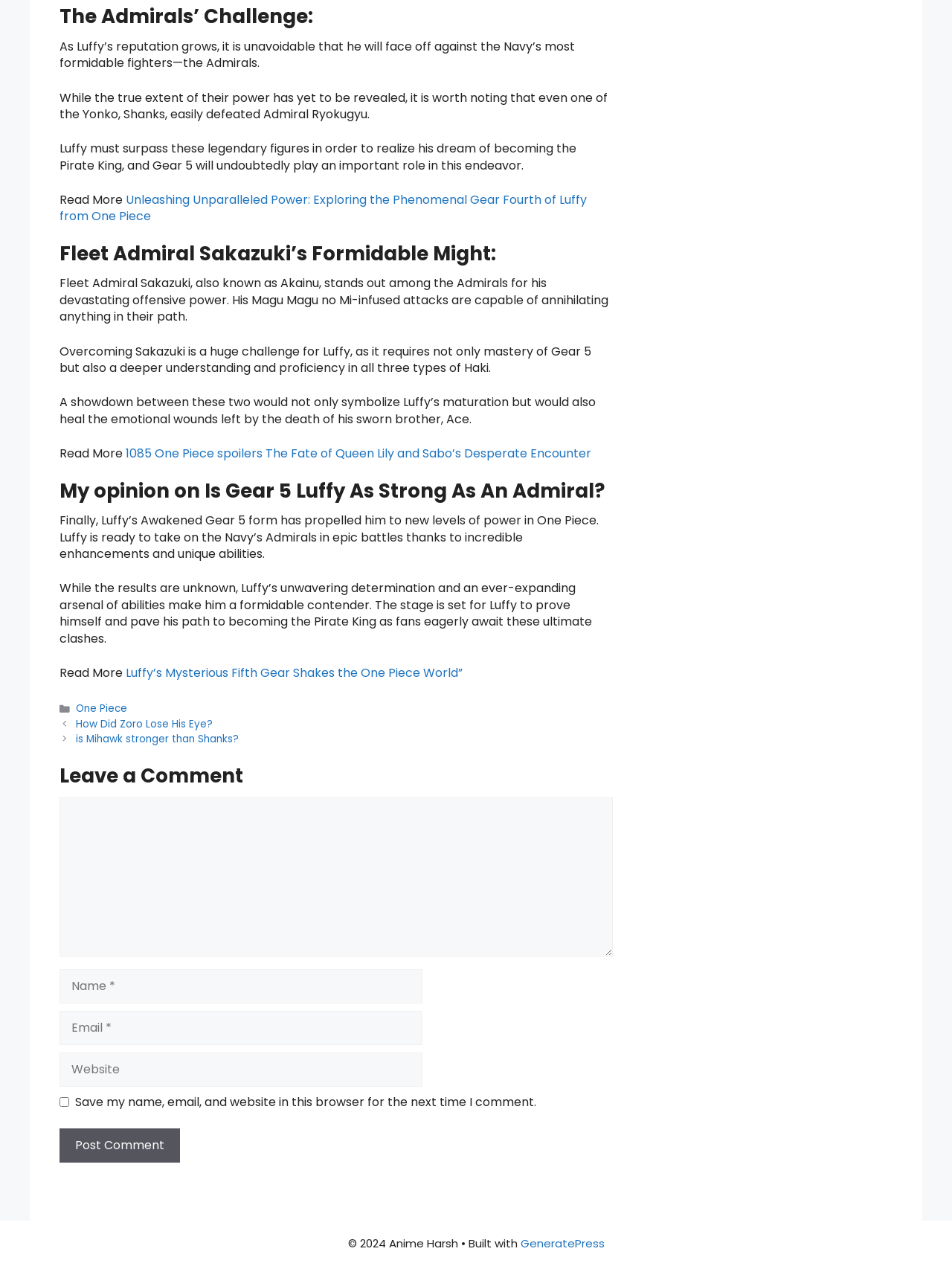Predict the bounding box of the UI element based on this description: "parent_node: Comment name="url" placeholder="Website"".

[0.062, 0.831, 0.444, 0.858]